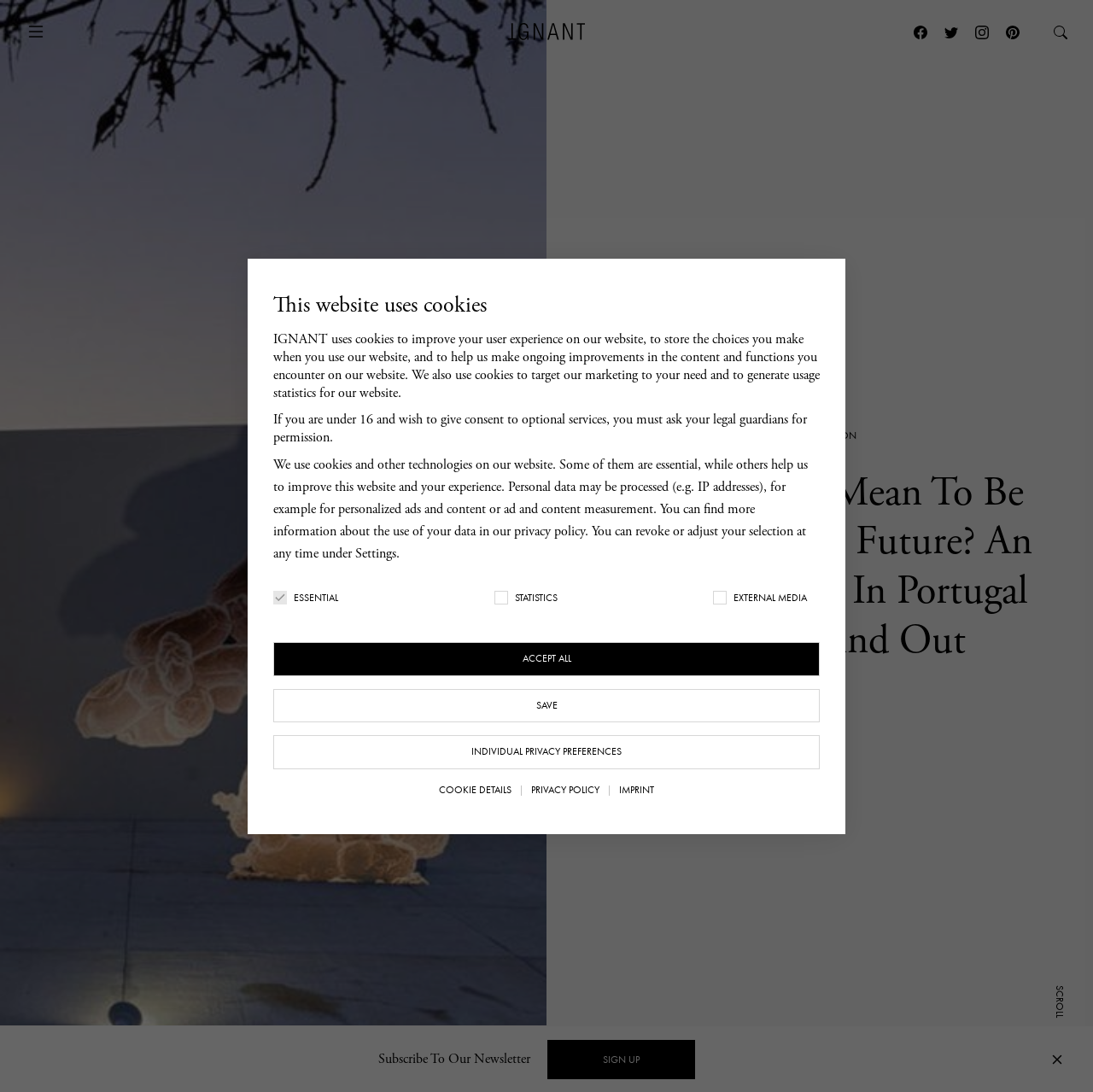Identify and provide the main heading of the webpage.

What Will It Mean To Be
Human In The Future? An
Art Exhibition In Portugal
Aims To Find Out